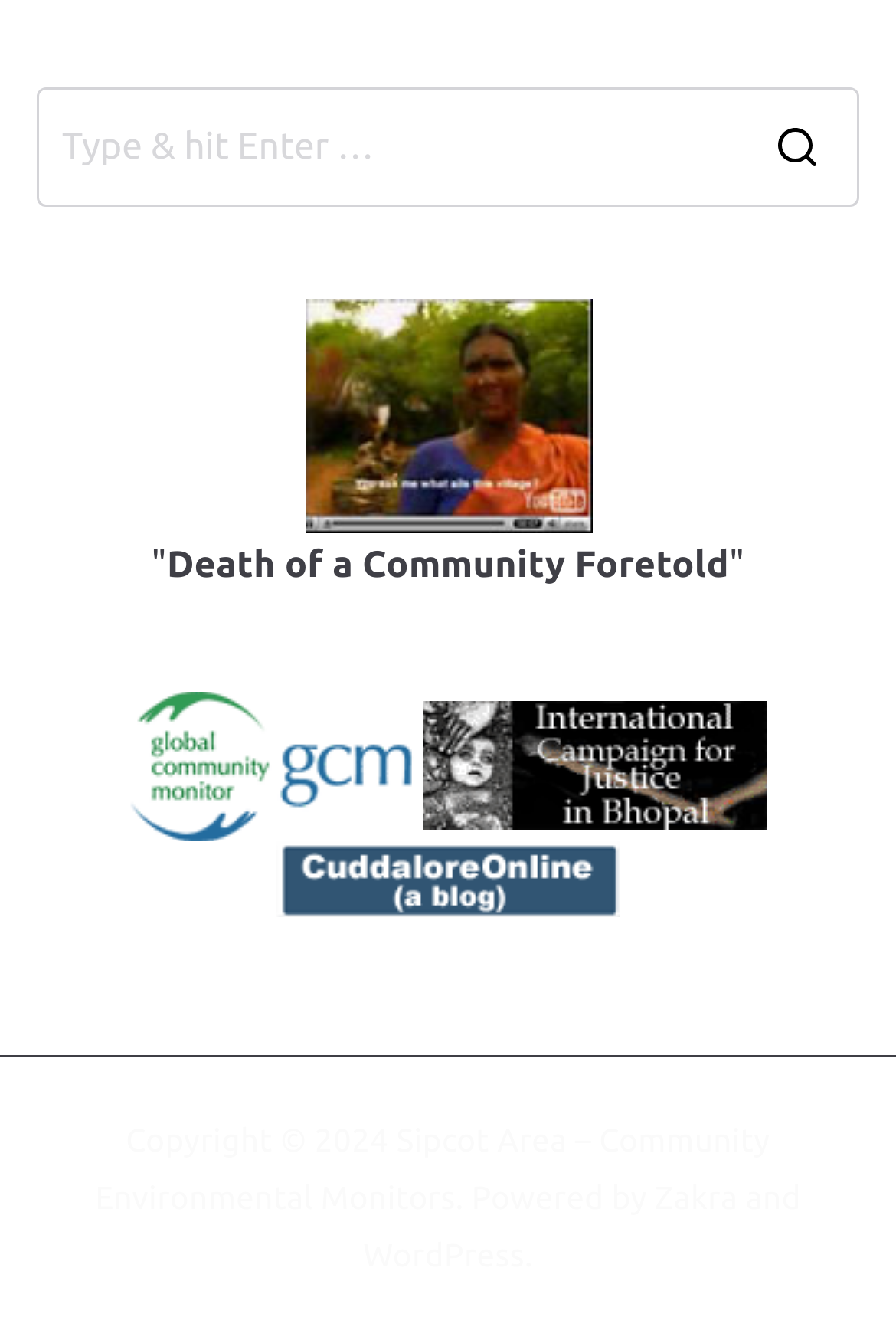What is the copyright year of the webpage?
Based on the image, give a one-word or short phrase answer.

2024